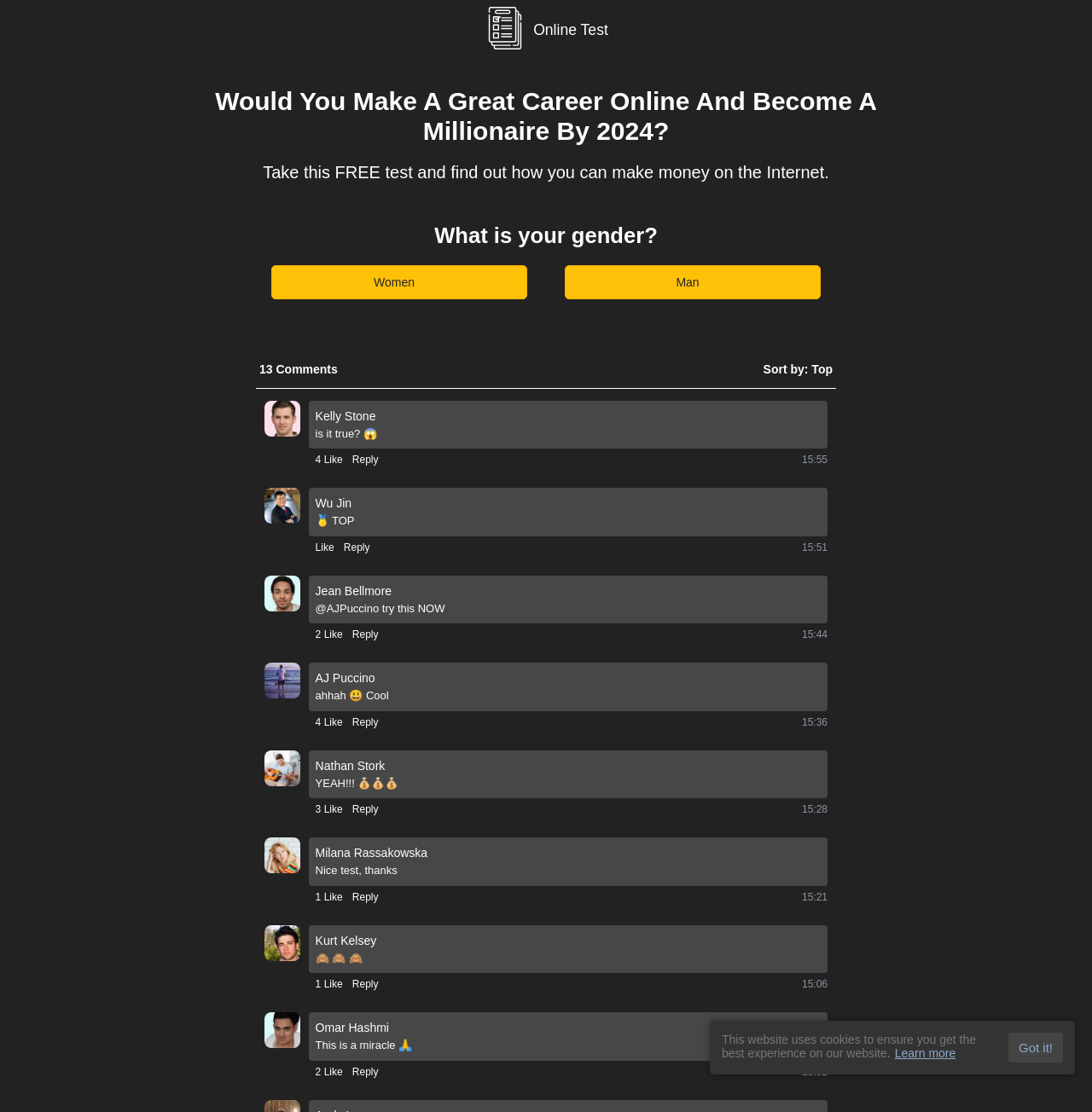Pinpoint the bounding box coordinates of the clickable area necessary to execute the following instruction: "Click the 'Got it!' button". The coordinates should be given as four float numbers between 0 and 1, namely [left, top, right, bottom].

[0.923, 0.929, 0.973, 0.956]